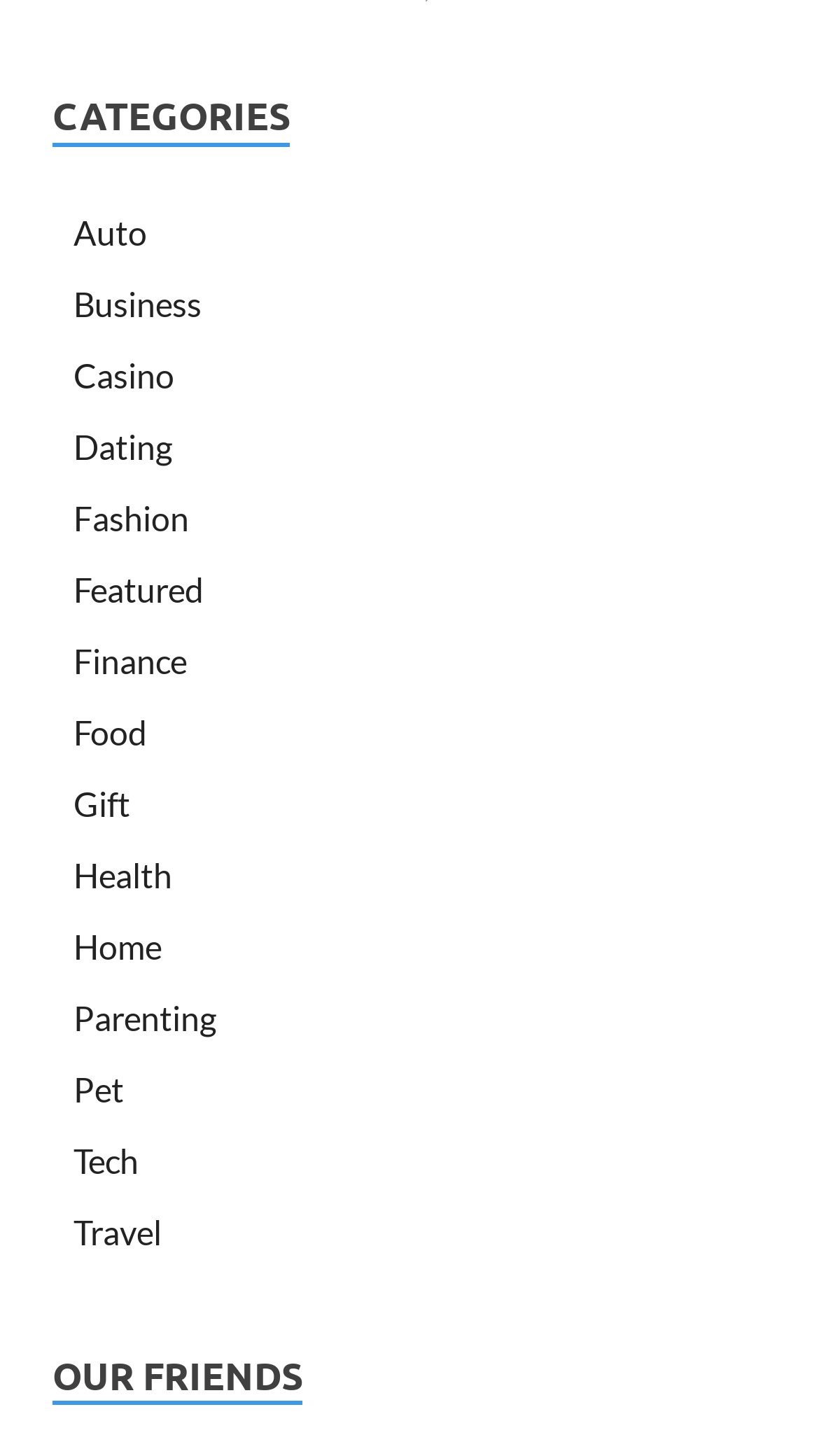What categories are listed on the webpage?
Give a single word or phrase answer based on the content of the image.

Auto, Business, etc.